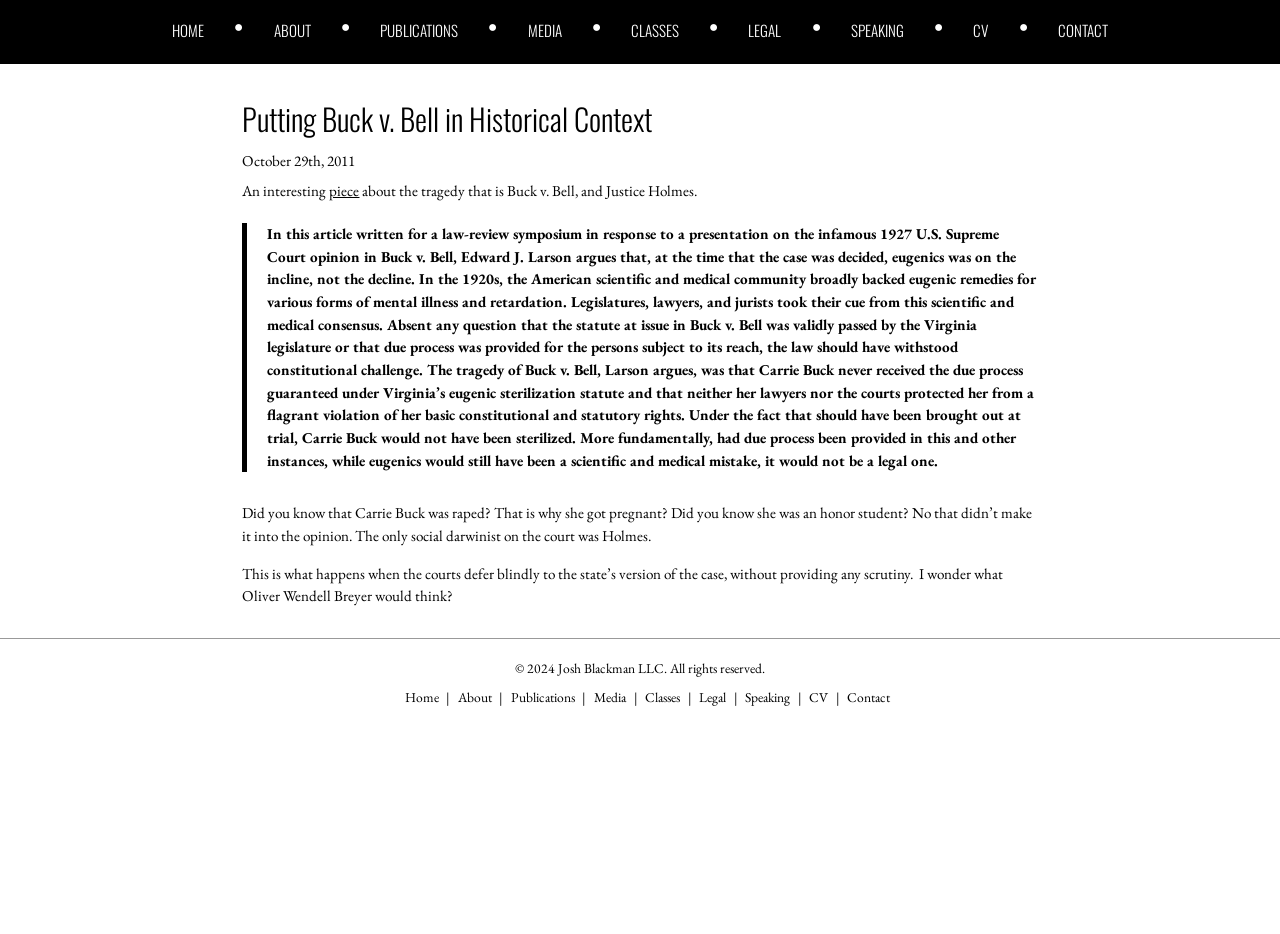Using the information shown in the image, answer the question with as much detail as possible: What is the topic of the article on this webpage?

I determined this answer by looking at the heading of the article, which is 'Putting Buck v. Bell in Historical Context'. This suggests that the article is about the Buck v. Bell case, and its historical context.